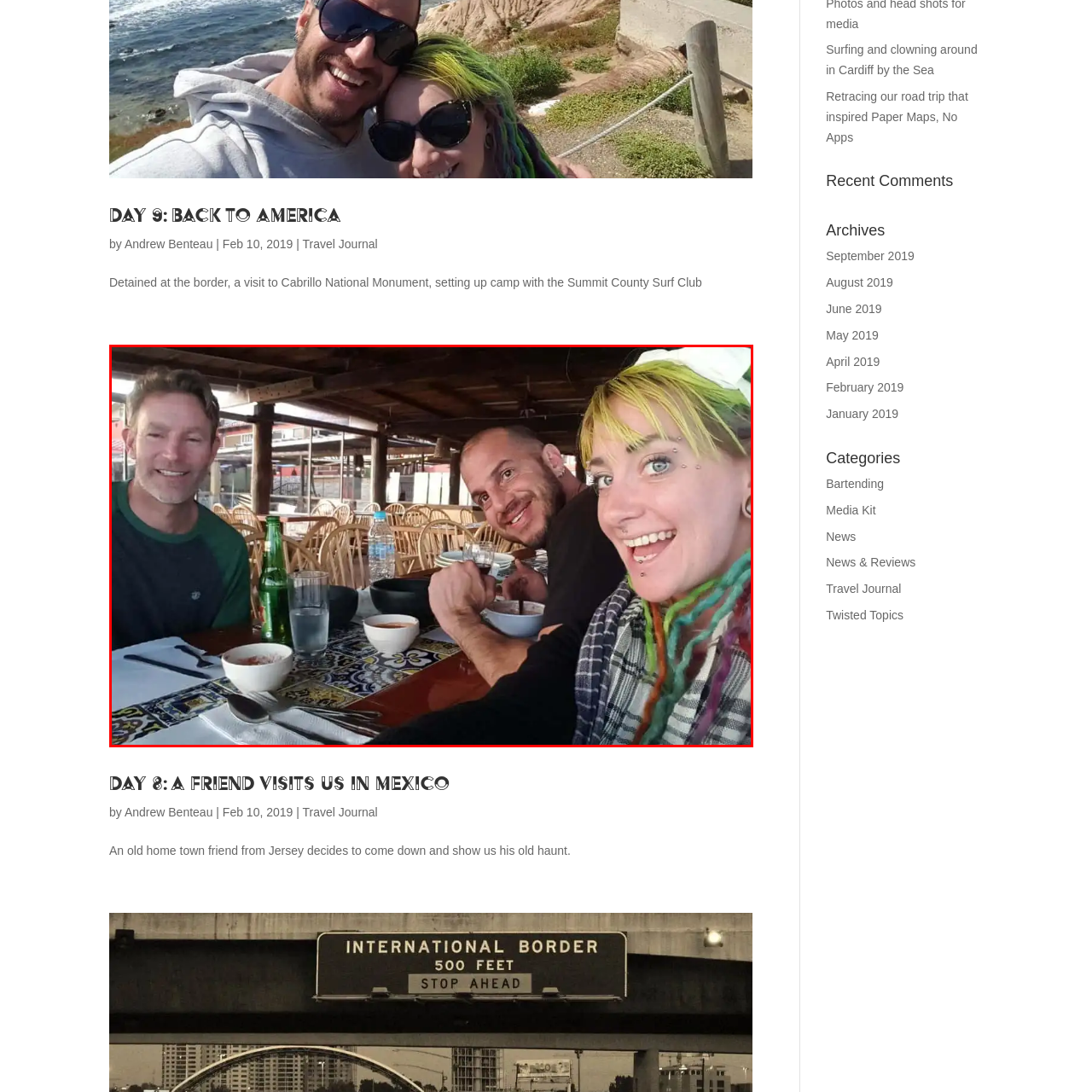How many friends are sharing a meal together?
Inspect the image enclosed by the red bounding box and elaborate on your answer with as much detail as possible based on the visual cues.

The caption explicitly states that there are three friends sharing a lighthearted moment around the table, and the image shows each of them holding utensils or bowls, indicating they are enjoying a meal together.